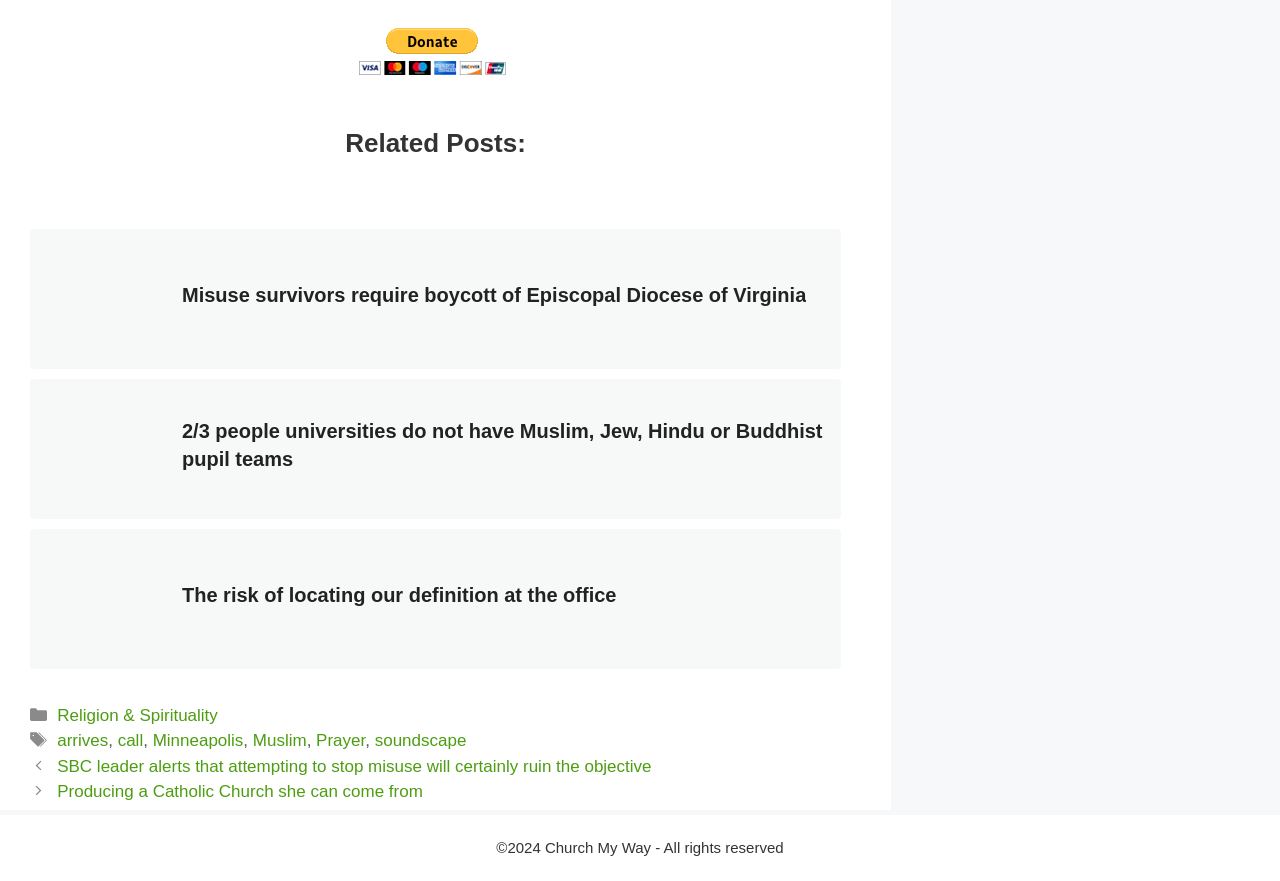Find and indicate the bounding box coordinates of the region you should select to follow the given instruction: "Read the related post about Religion News Service".

[0.023, 0.26, 0.657, 0.419]